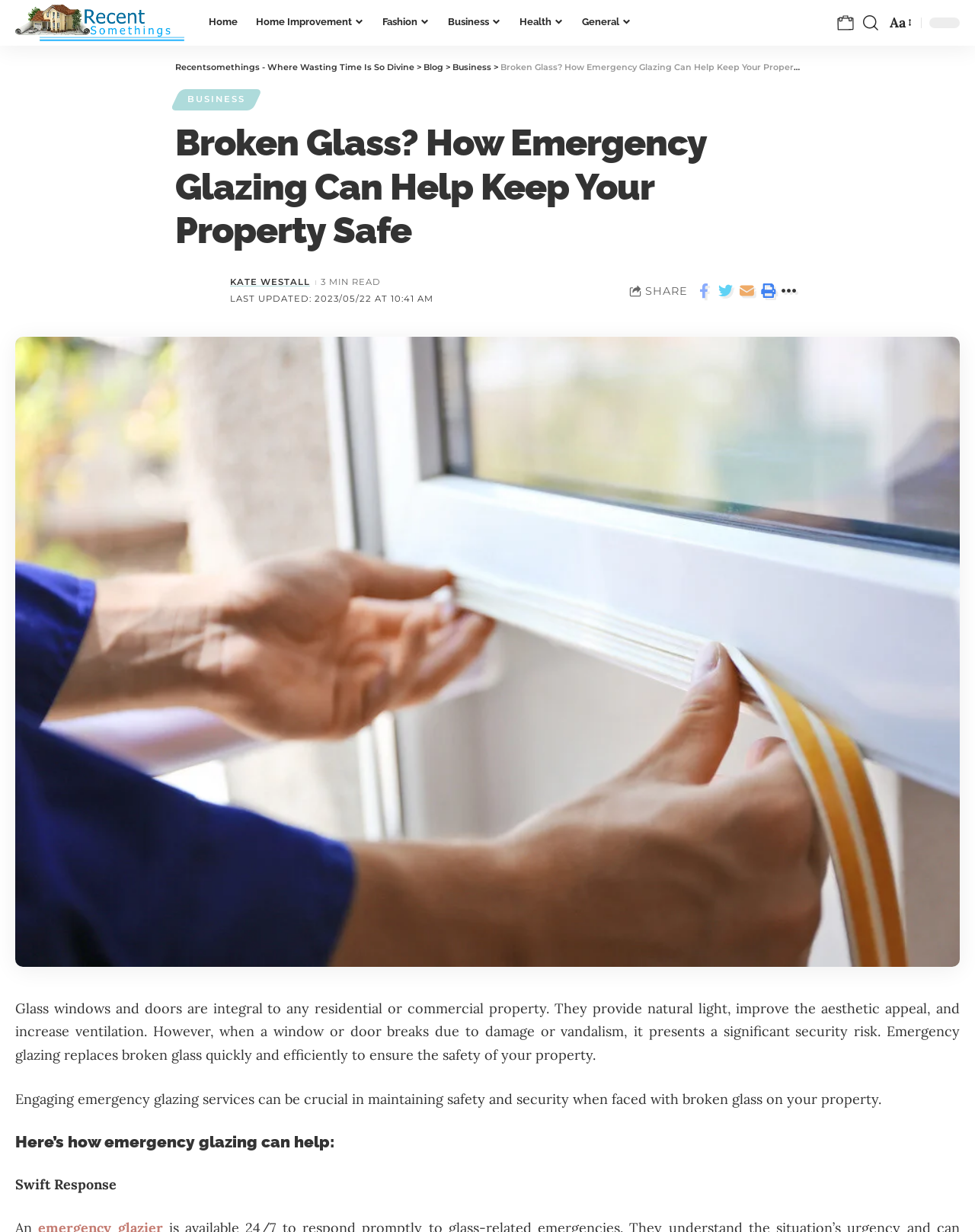Identify the bounding box coordinates of the section that should be clicked to achieve the task described: "view business category".

[0.464, 0.05, 0.504, 0.059]